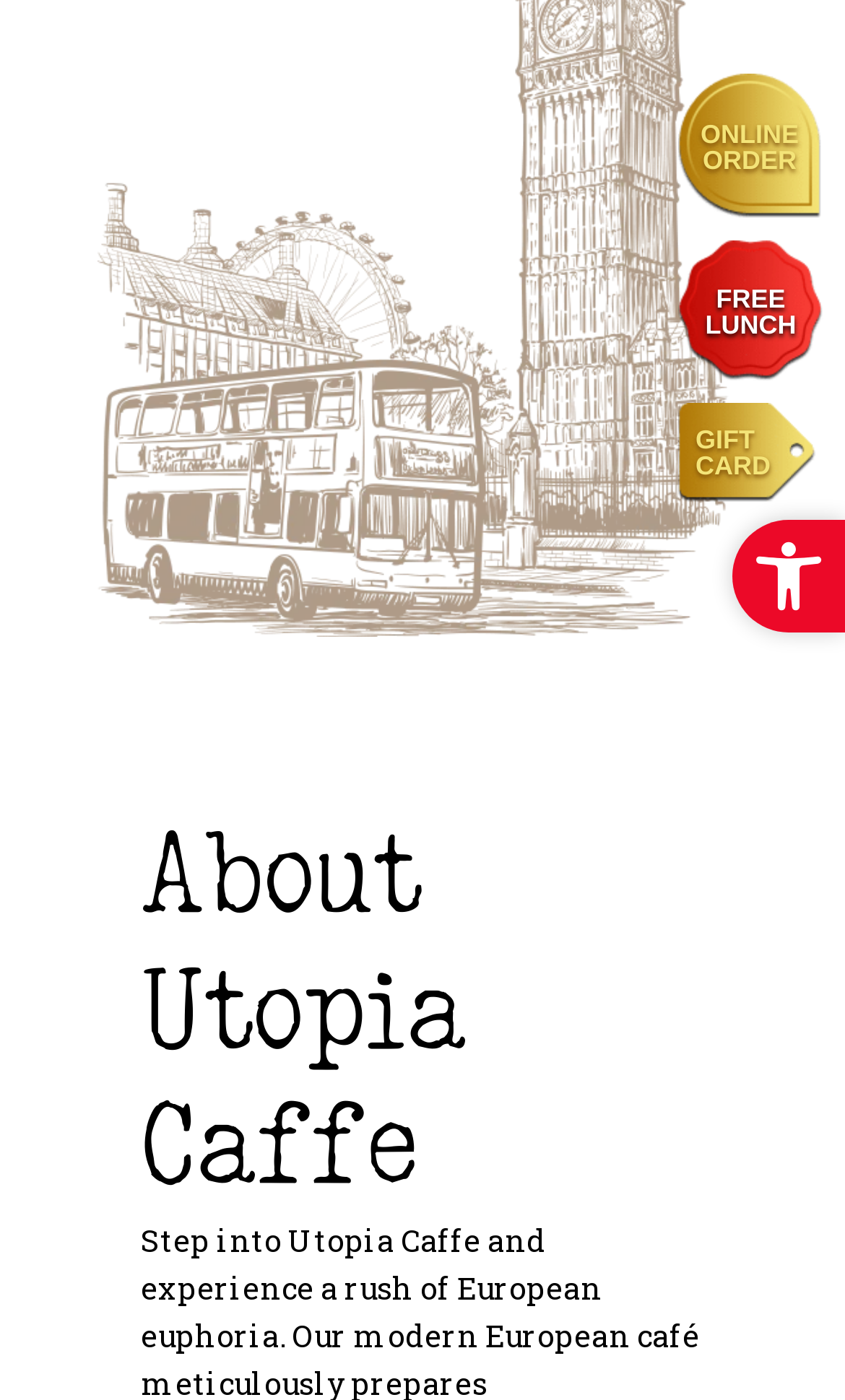Provide the bounding box coordinates, formatted as (top-left x, top-left y, bottom-right x, bottom-right y), with all values being floating point numbers between 0 and 1. Identify the bounding box of the UI element that matches the description: GiftCard

[0.803, 0.288, 0.967, 0.359]